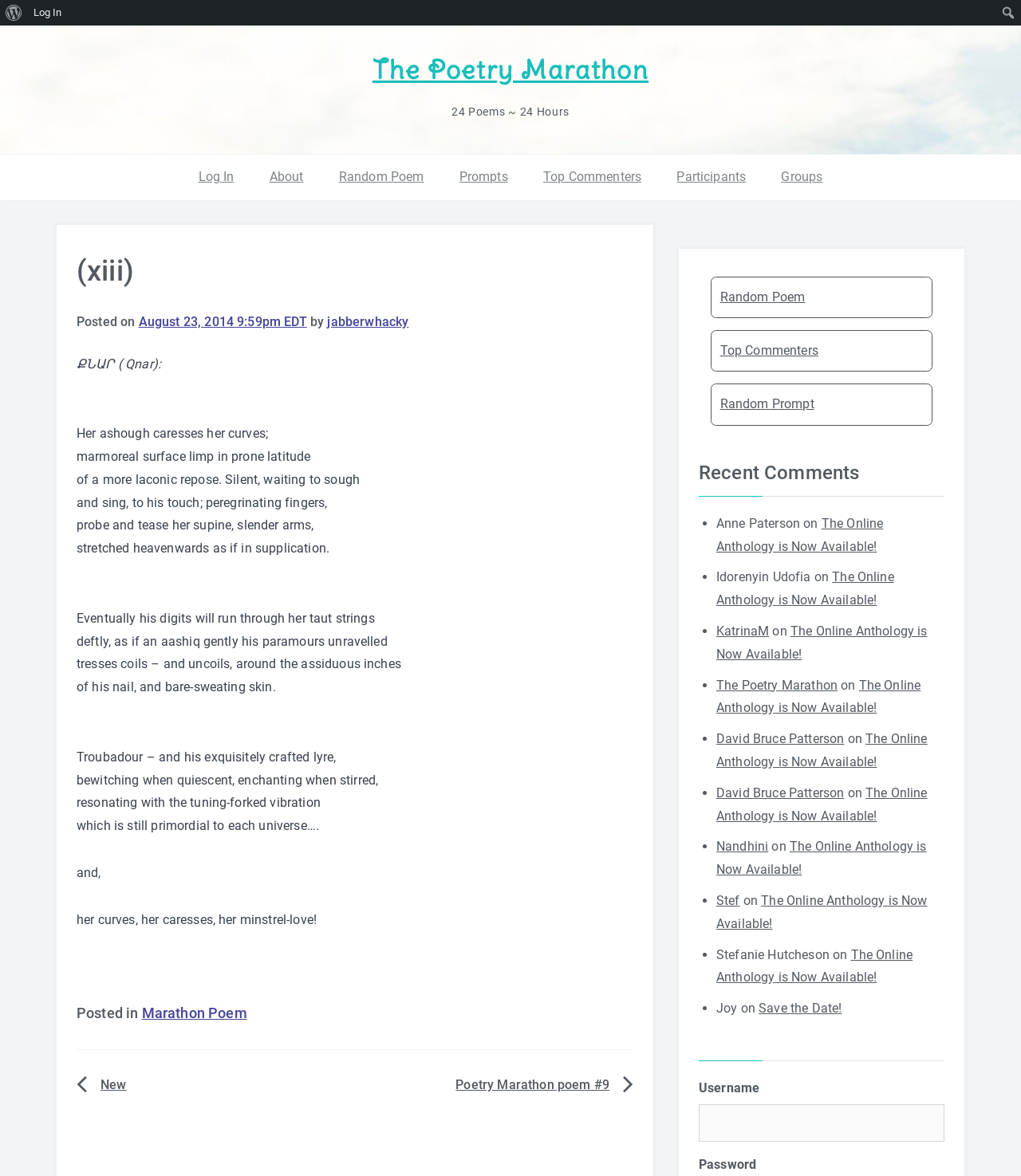How many poems are mentioned in the webpage?
Analyze the screenshot and provide a detailed answer to the question.

The number of poems can be found in the heading section of the webpage, where it is written as '24 Poems ~ 24 Hours'.